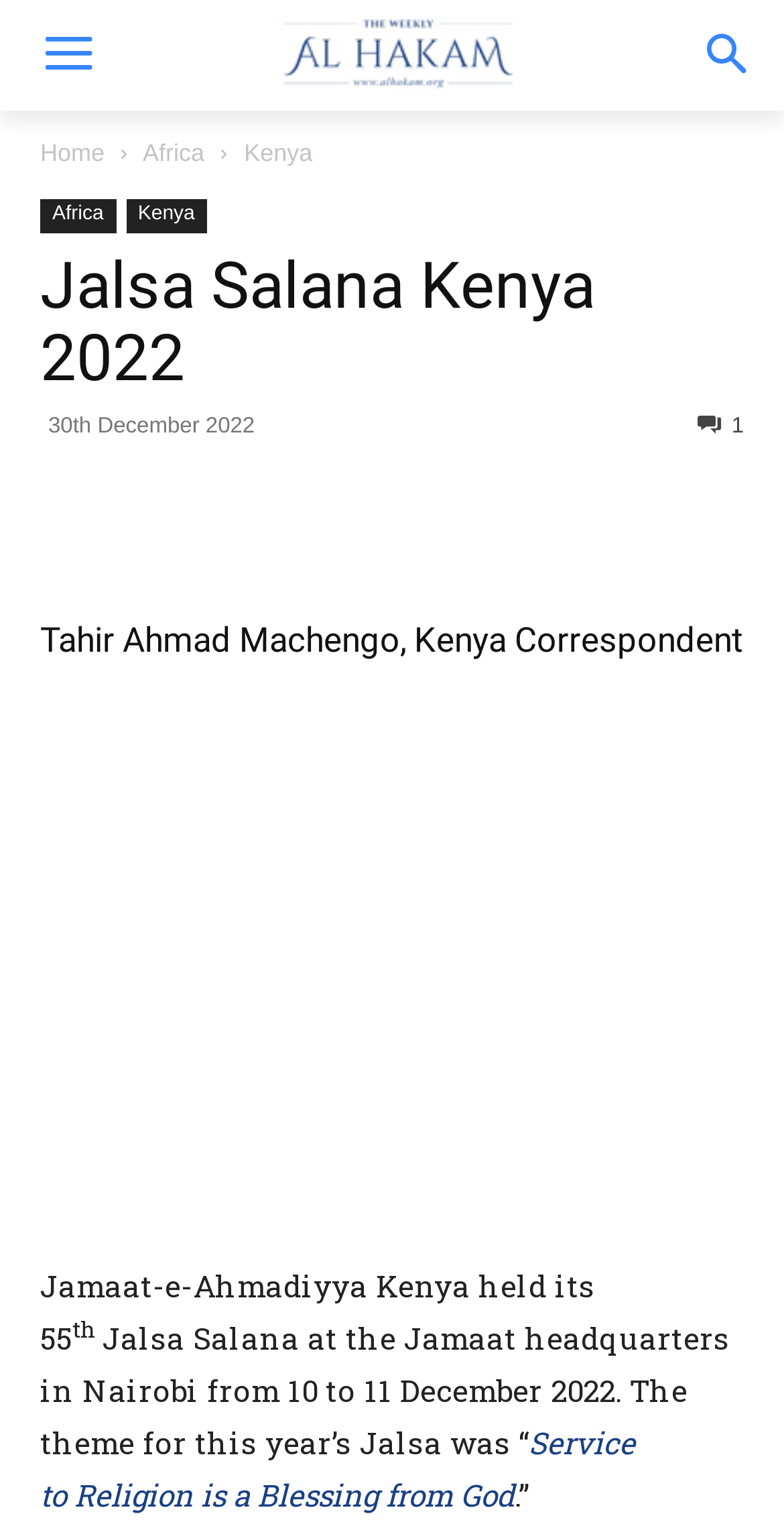Find the bounding box coordinates of the clickable area required to complete the following action: "Read the article by Tahir Ahmad Machengo".

[0.051, 0.405, 0.949, 0.438]